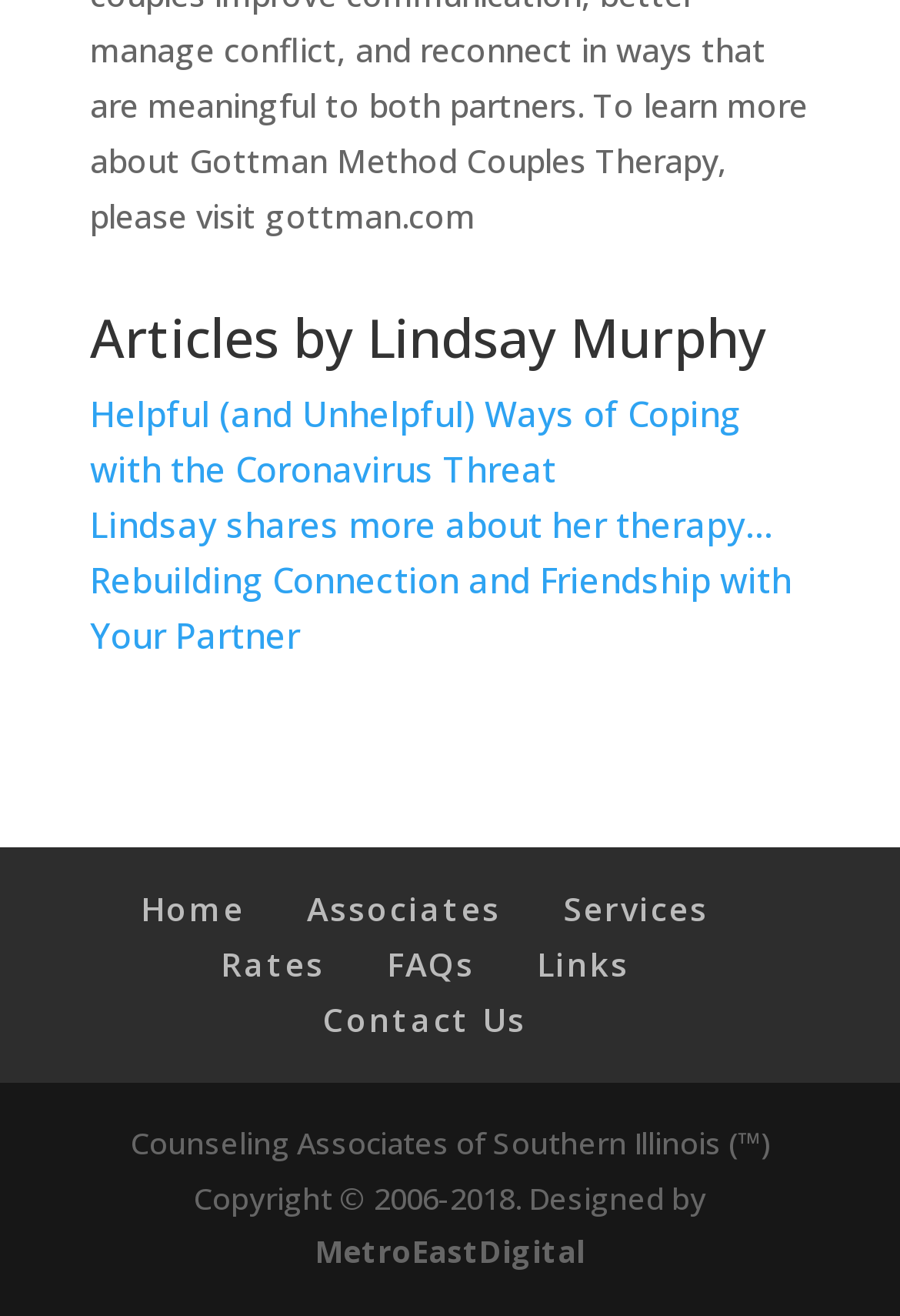How many links are in the top navigation bar?
Based on the image, answer the question in a detailed manner.

I counted the links in the top navigation bar, which are 'Home', 'Associates', 'Services', 'Rates', and 'FAQs', and found that there are 5 links in total.